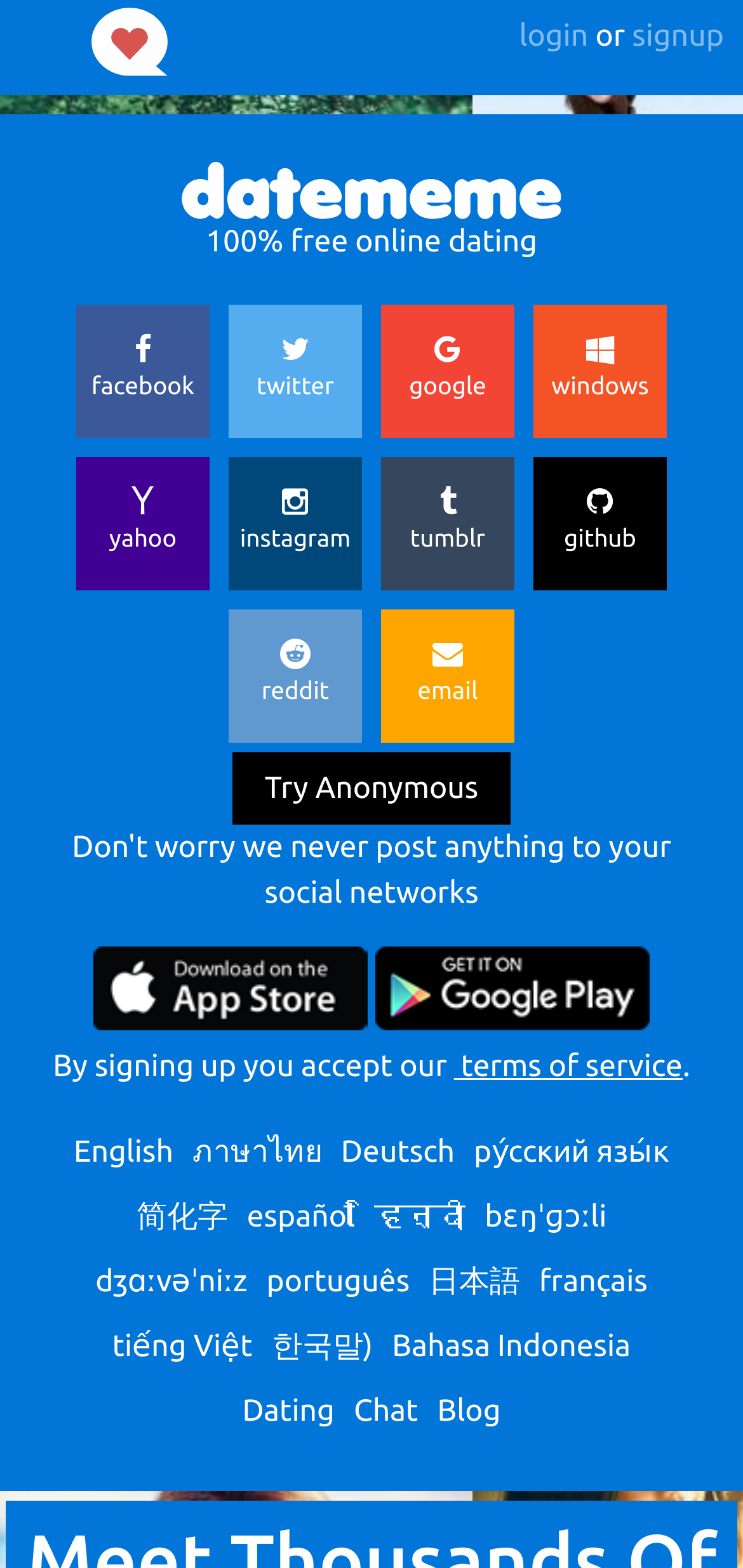What is the purpose of the 'Try Anonymous' button?
Based on the image, answer the question in a detailed manner.

The 'Try Anonymous' button is a call-to-action element with the bounding box coordinates [0.313, 0.48, 0.687, 0.526]. Its purpose is to allow users to try the website's anonymous feature.